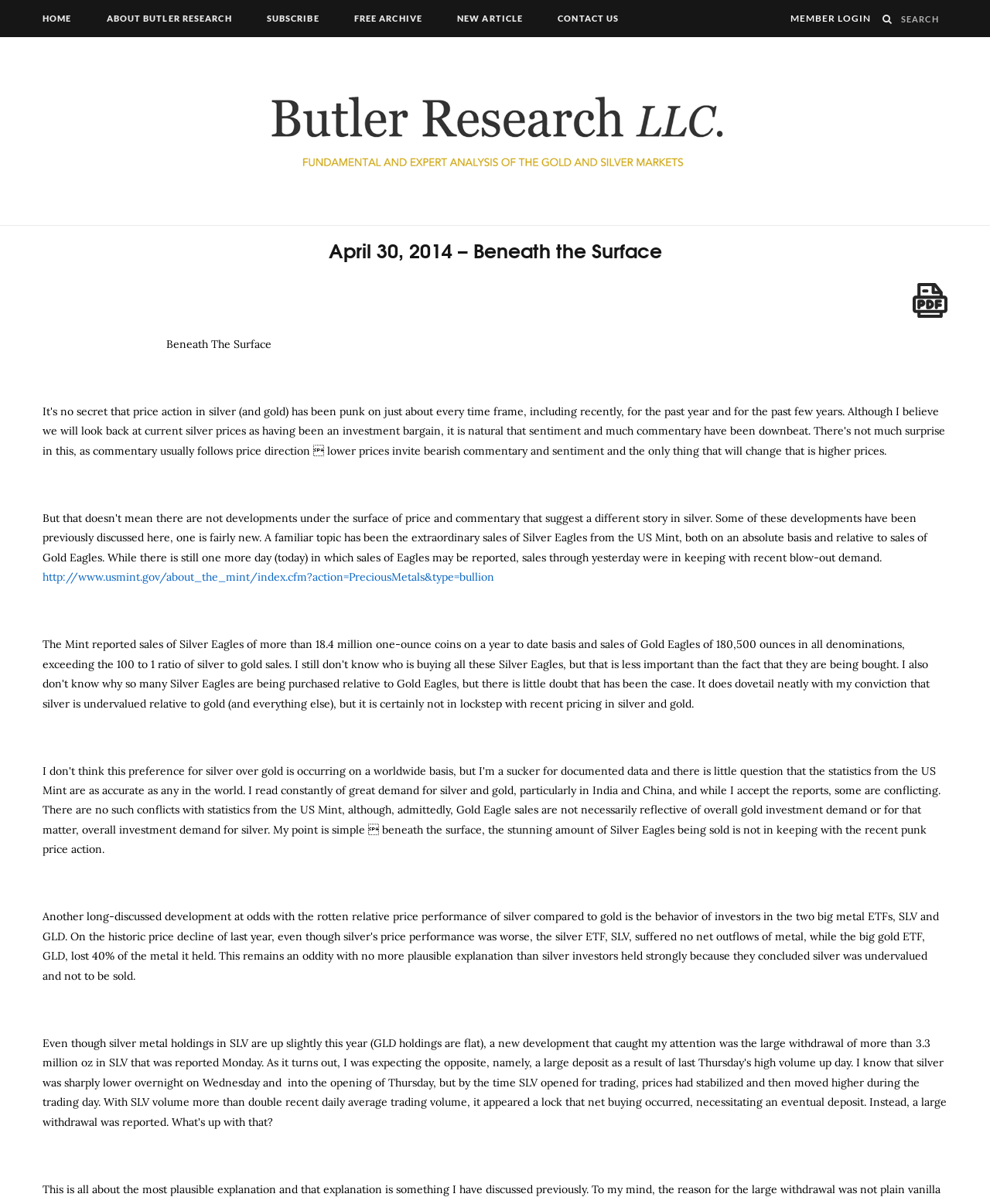Respond with a single word or short phrase to the following question: 
What is the topic of the article?

Beneath The Surface